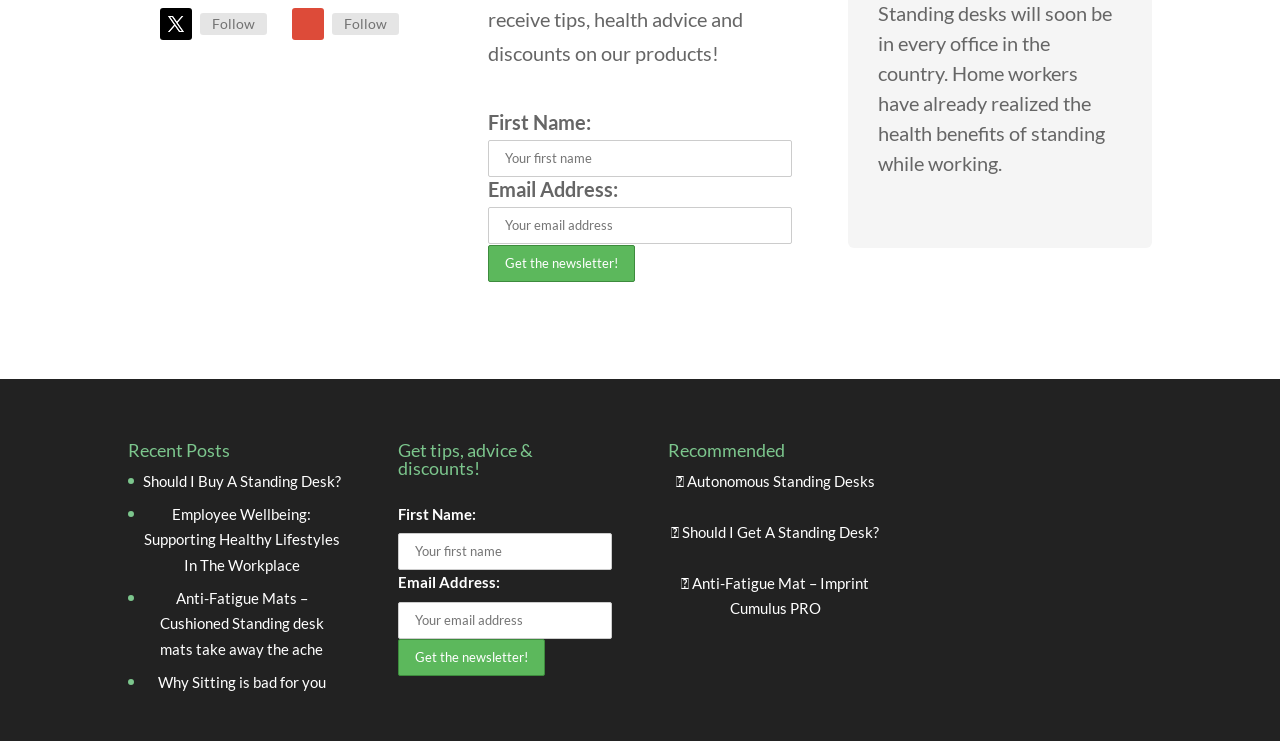What is the recommended product? Please answer the question using a single word or phrase based on the image.

Autonomous Standing Desks